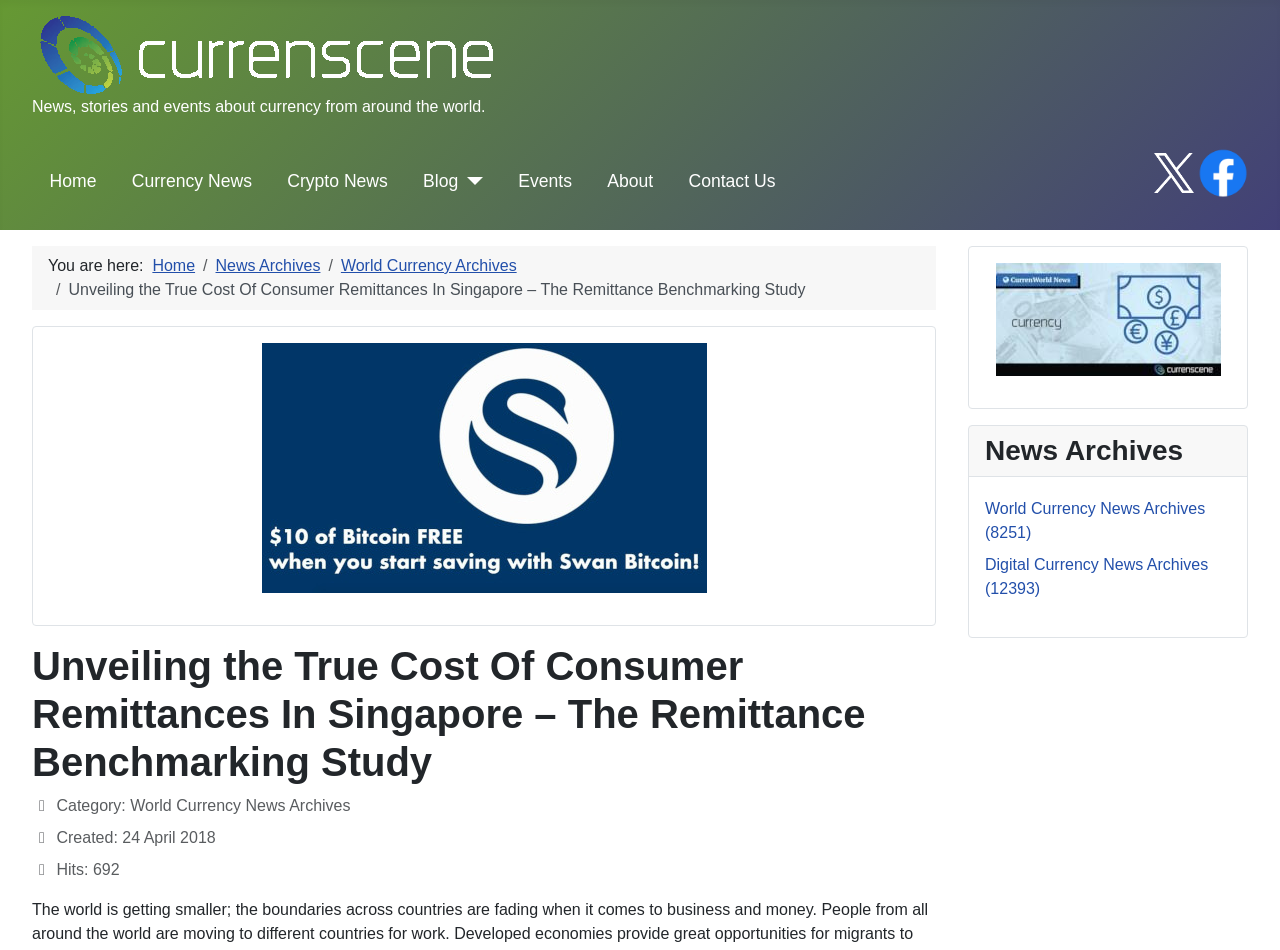What is the name of the website?
Examine the image and give a concise answer in one word or a short phrase.

CurrenScene